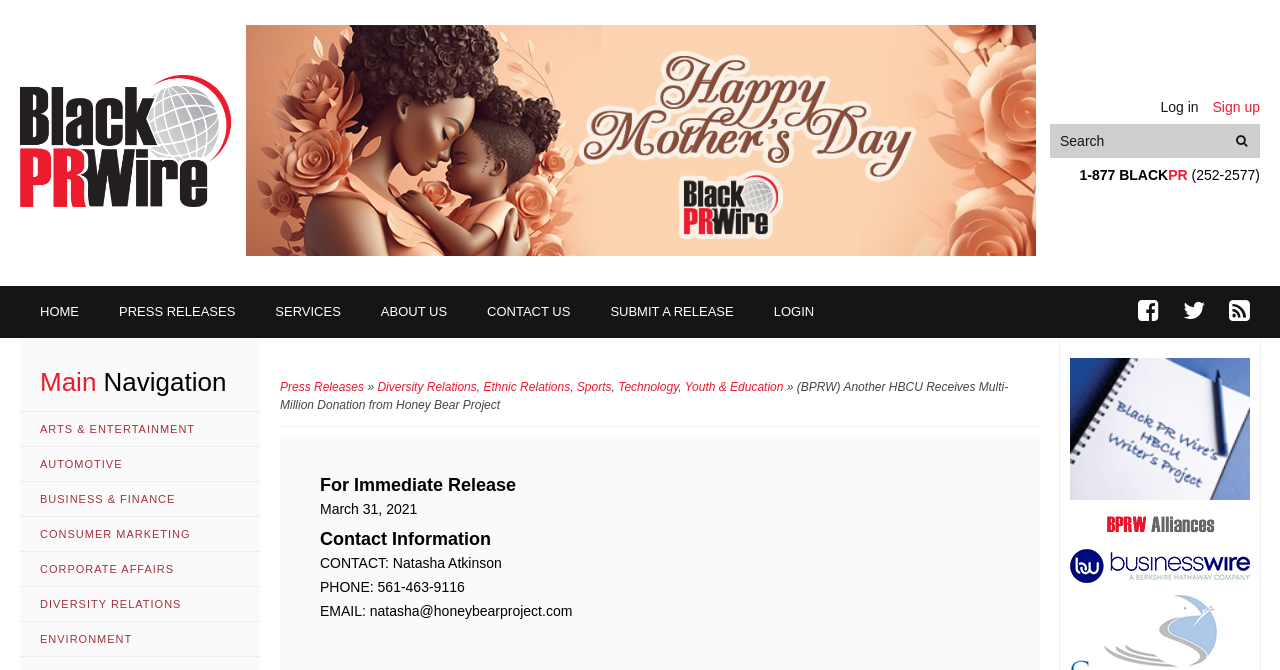What is the phone number to contact Natasha Atkinson?
Please provide a comprehensive and detailed answer to the question.

I found the contact information section on the webpage, which includes the phone number of Natasha Atkinson, which is 561-463-9116.